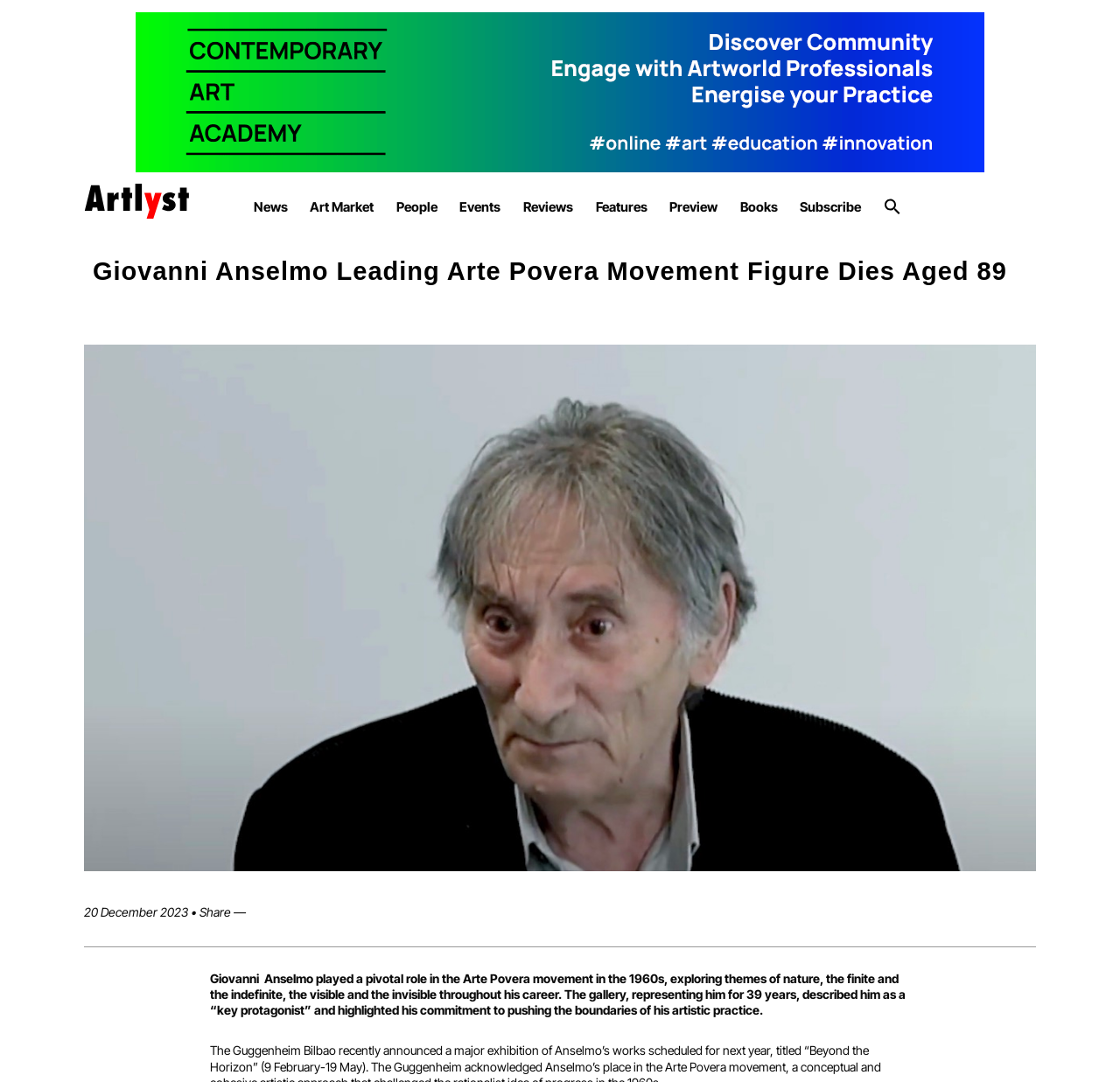Show me the bounding box coordinates of the clickable region to achieve the task as per the instruction: "Click on the Artlyst link".

[0.075, 0.17, 0.17, 0.206]